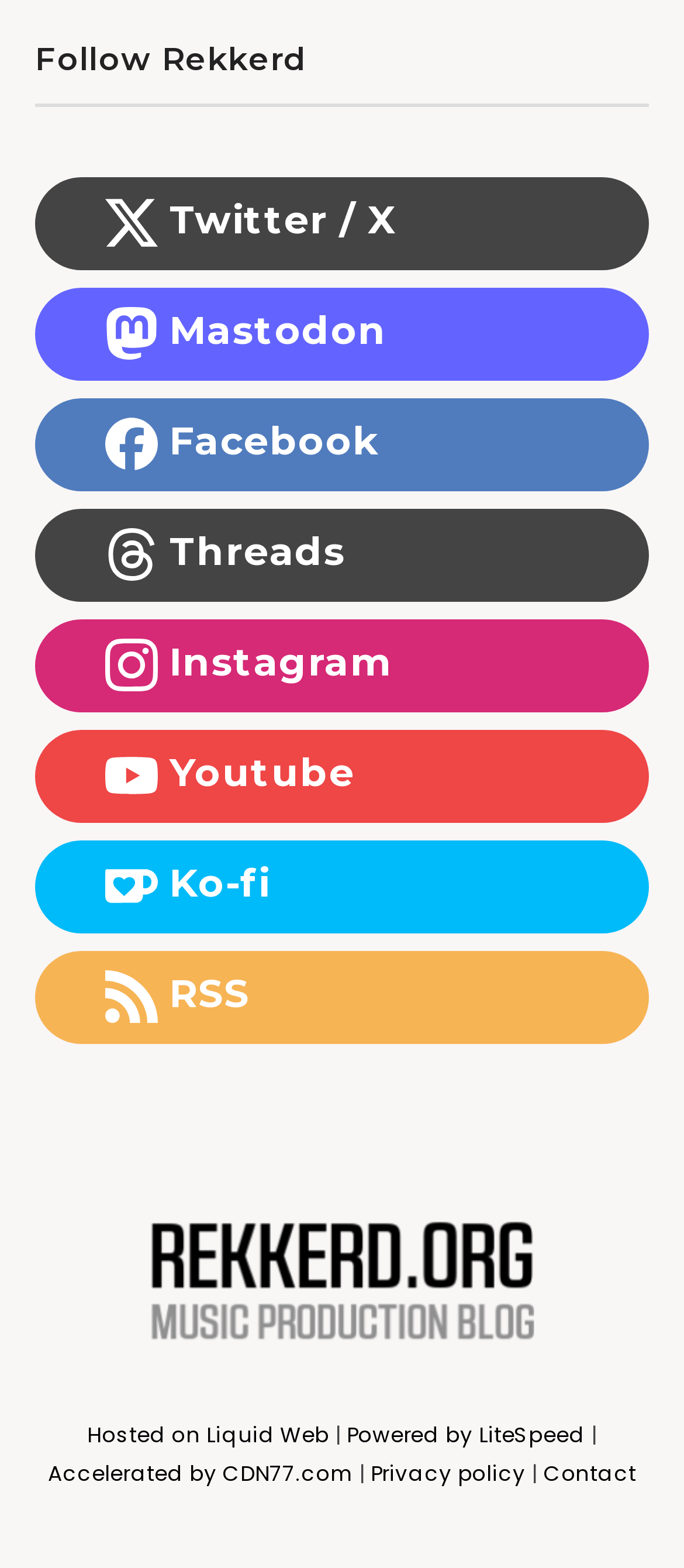Use a single word or phrase to answer the following:
How many images are there on the webpage?

9